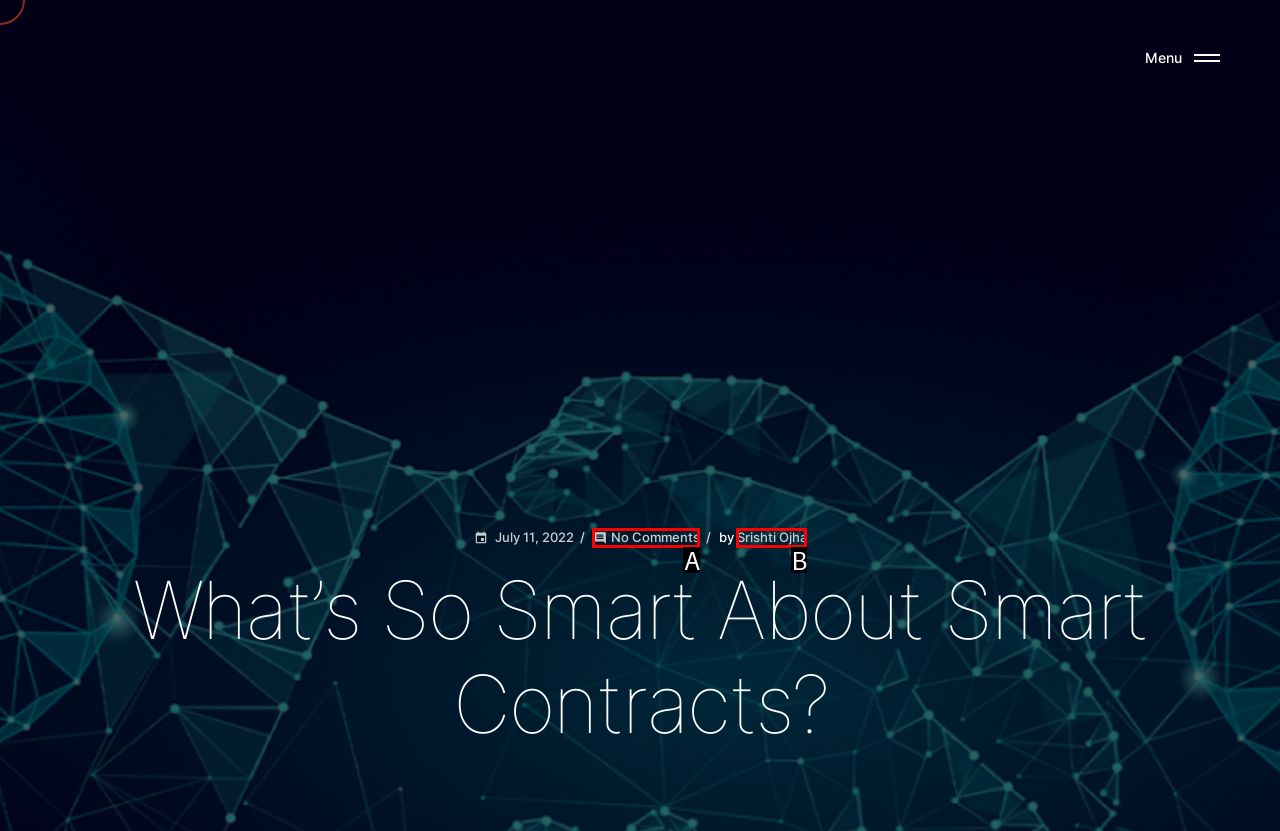Tell me which option best matches the description: Srishti Ojha
Answer with the option's letter from the given choices directly.

B